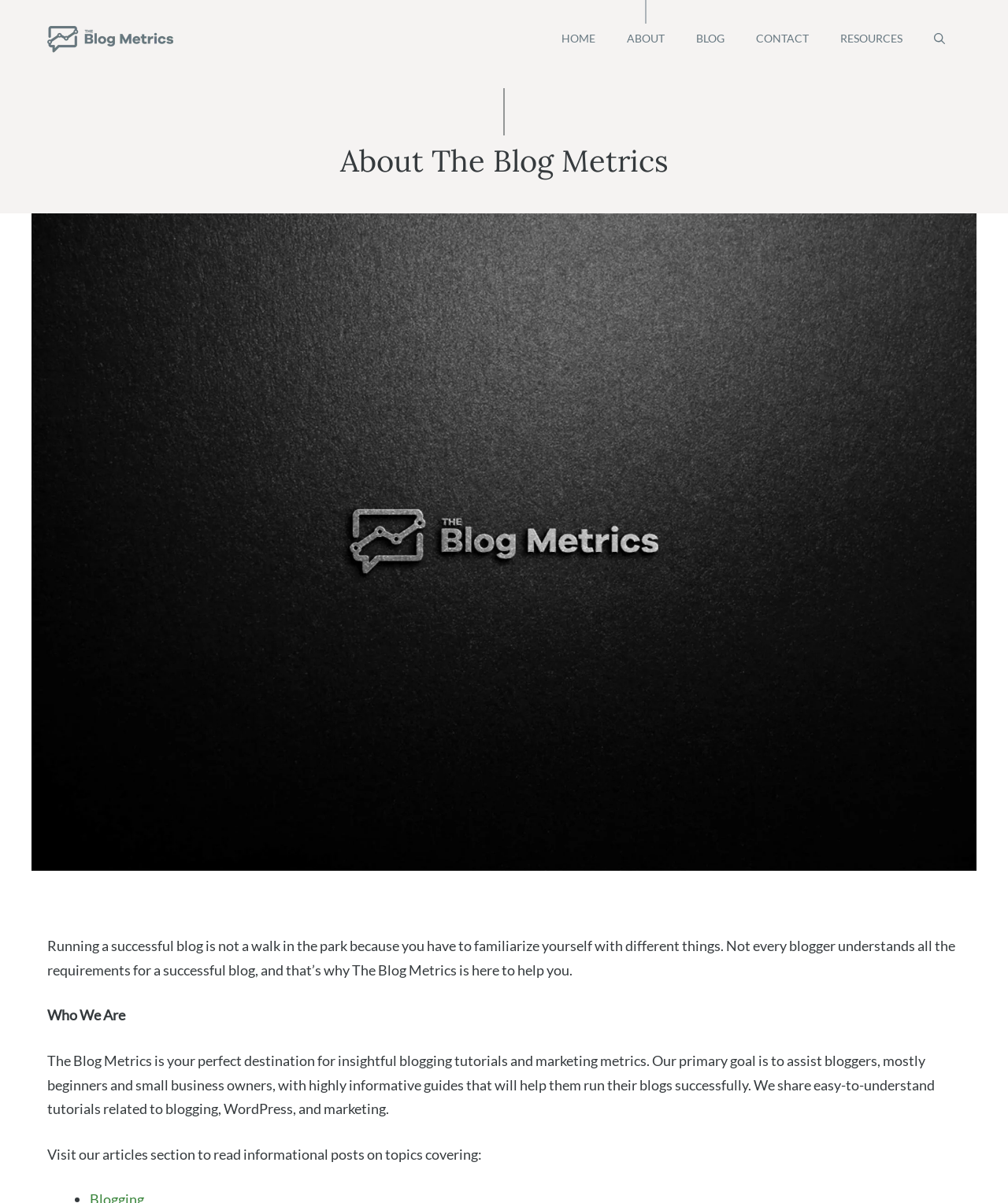Look at the image and give a detailed response to the following question: How many navigation links are there?

The navigation links can be found in the primary navigation section, which includes links to 'HOME', 'ABOUT', 'BLOG', 'CONTACT', and 'RESOURCES', totaling 5 links.